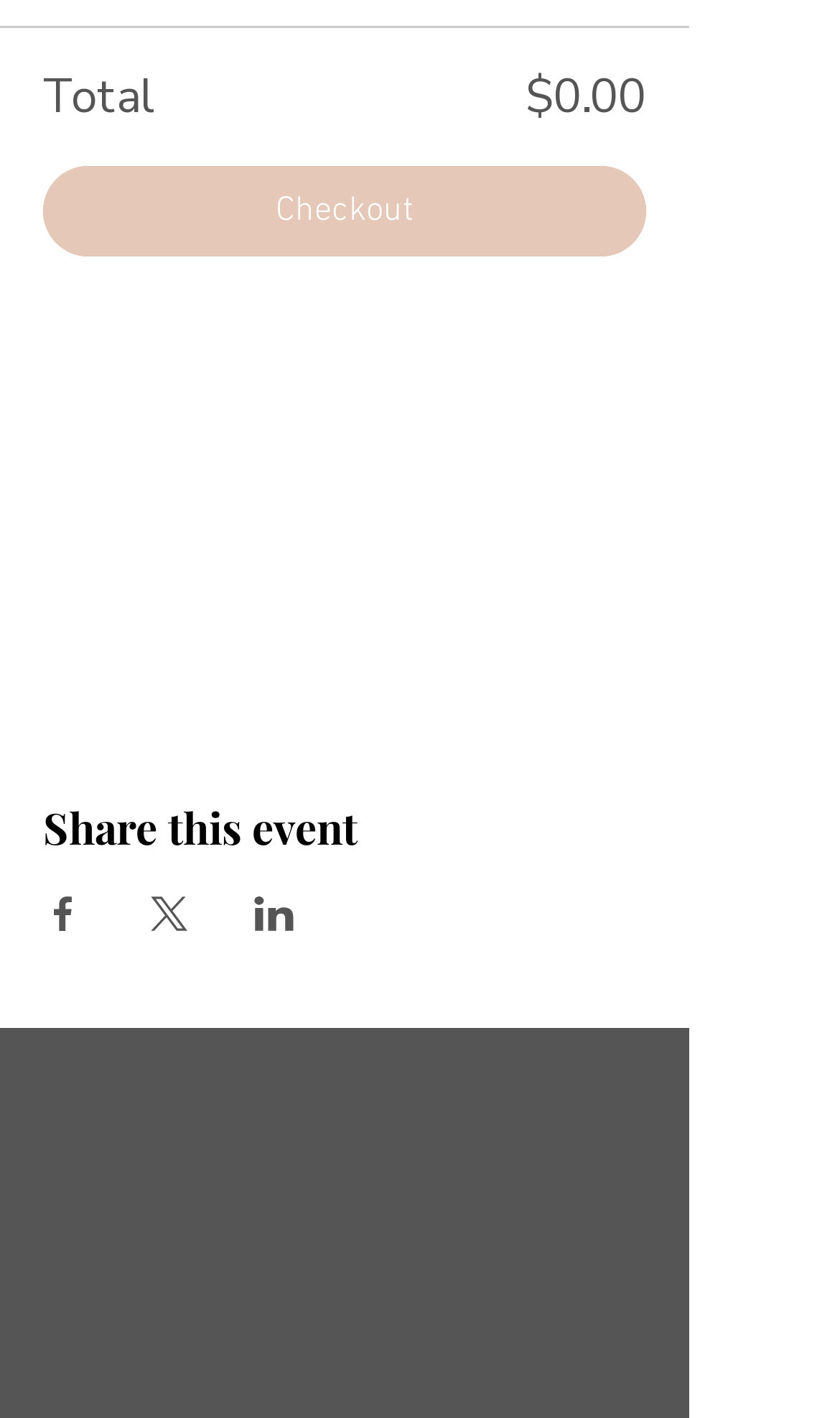What is the copyright year of the webpage?
Based on the image, provide your answer in one word or phrase.

2023